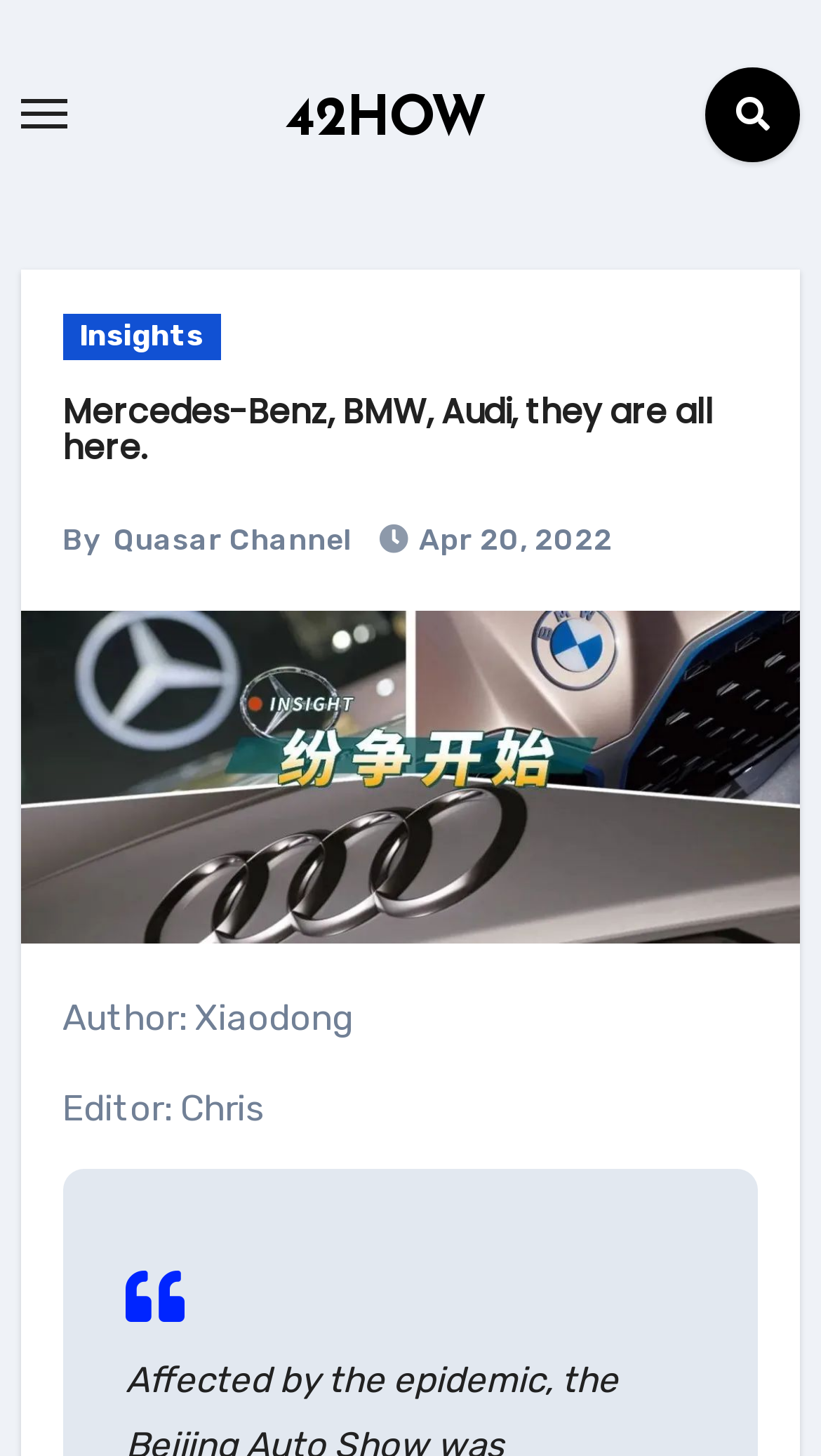Explain the webpage in detail.

The webpage appears to be an article or news page, with a focus on the automotive industry. At the top left, there is a button to toggle navigation, and next to it, a link to the website "42HOW". On the top right, there is a search icon represented by a magnifying glass symbol.

Below the top navigation, there is a heading that reads "Mercedes-Benz, BMW, Audi, they are all here." which is also a link. This heading is centered on the page, with the text "By" and a link to "Quasar Channel" on the left, and the date "Apr 20, 2022" on the right.

The main content of the page is an article, which is introduced by a large image that spans the entire width of the page. The image is likely related to the three car brands mentioned in the heading. Below the image, there are two lines of text, one indicating the author as "Xiaodong" and the other indicating the editor as "Chris".

There is also a link to the article title "Mercedes-Benz, BMW, Audi, they are all here." on the bottom left of the page, which may be a duplicate of the heading above.